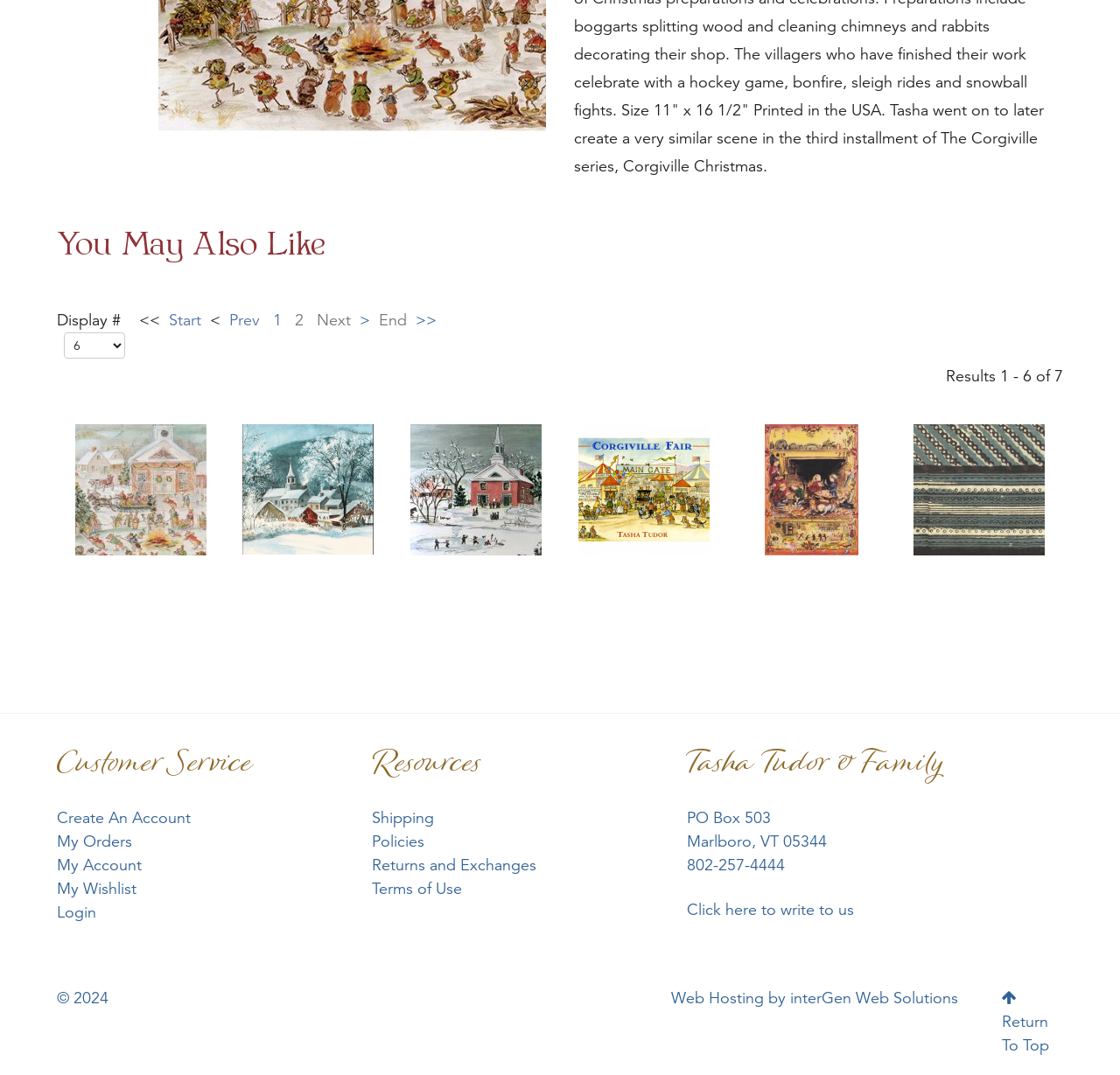Identify the bounding box coordinates of the HTML element based on this description: "Create An Account".

[0.051, 0.75, 0.293, 0.772]